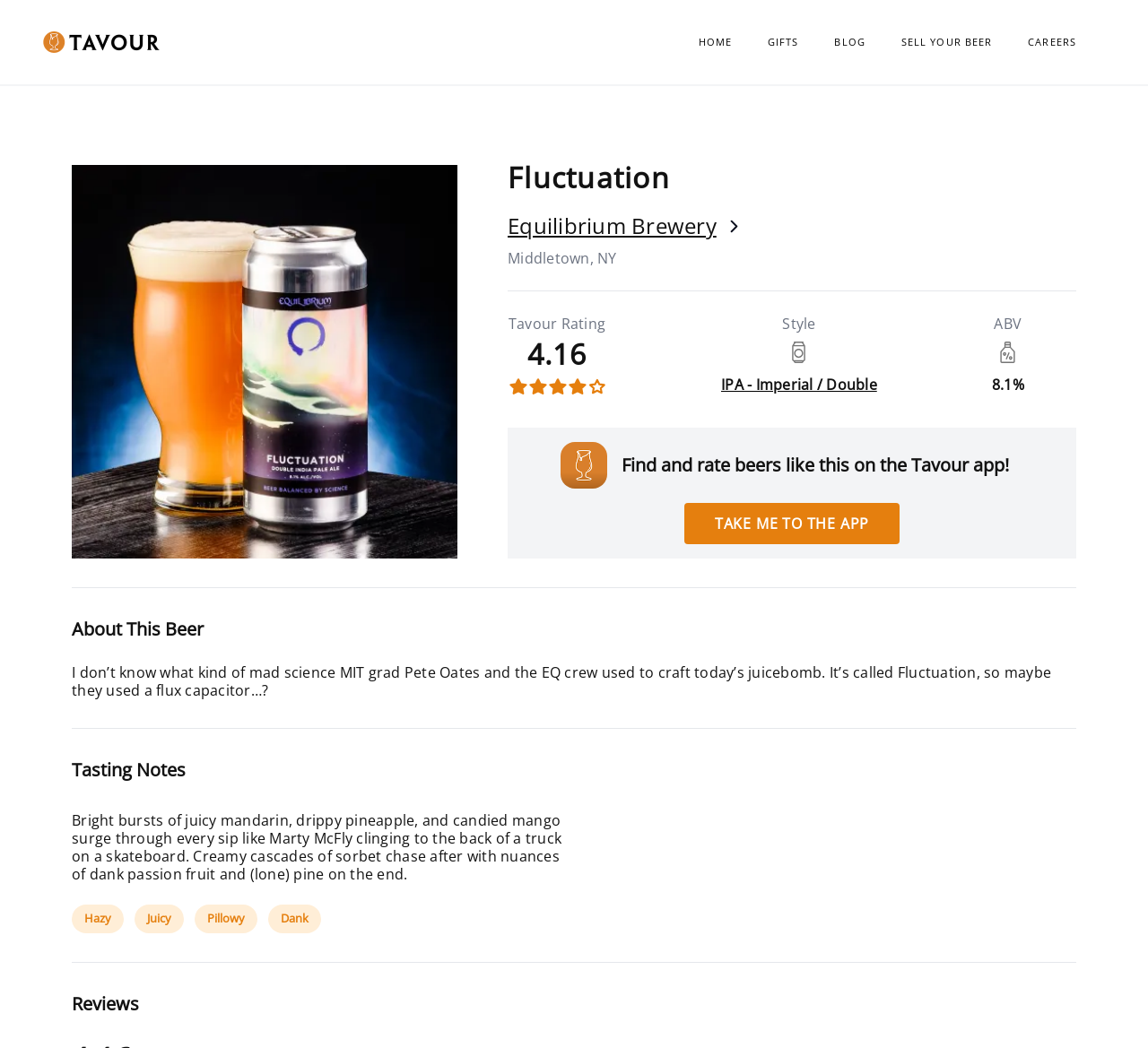Please determine the bounding box coordinates of the section I need to click to accomplish this instruction: "Click the GIFTS link".

[0.669, 0.033, 0.727, 0.047]